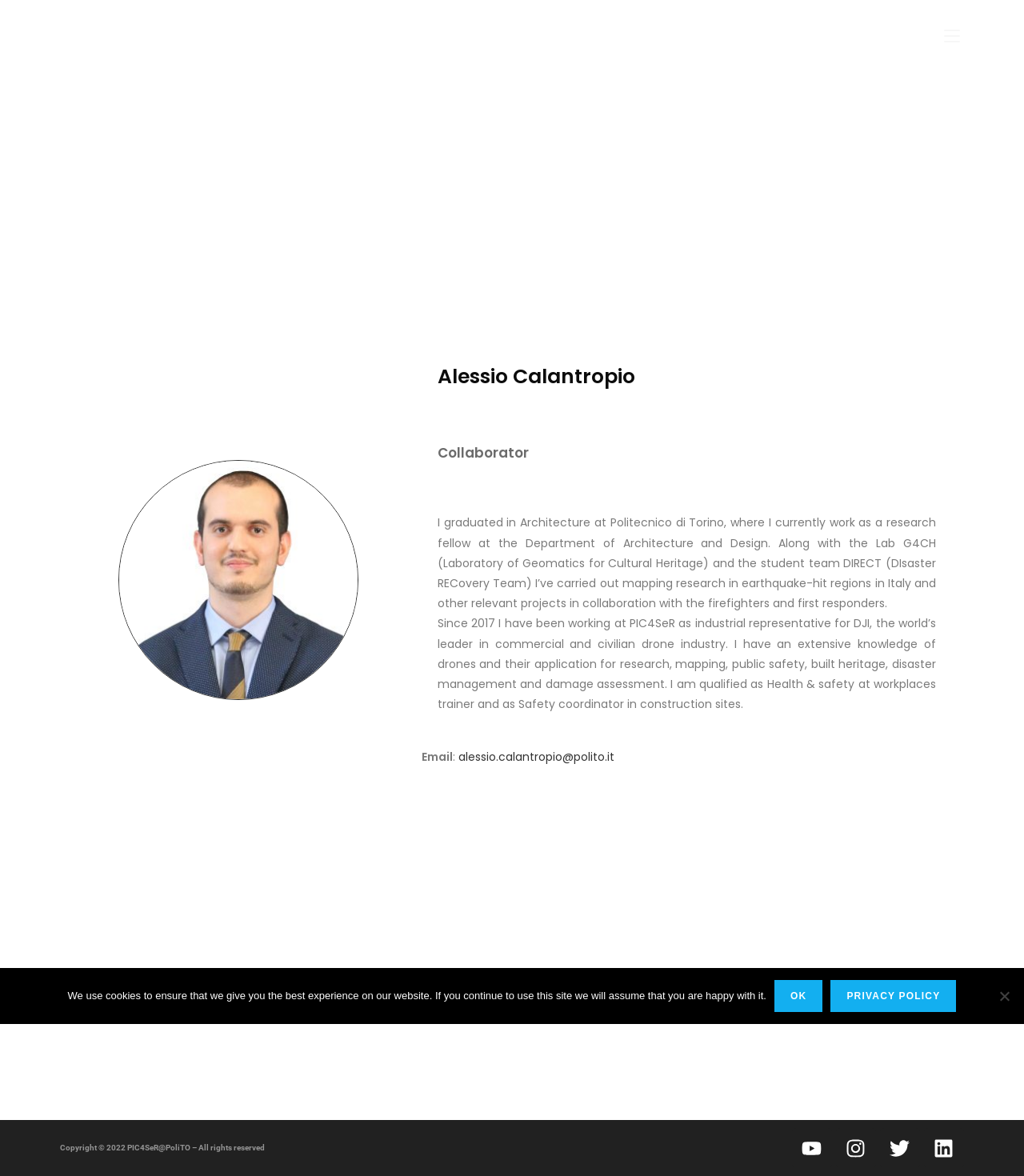Identify the bounding box of the HTML element described as: "alessio.calantropio@polito.it".

[0.448, 0.637, 0.6, 0.651]